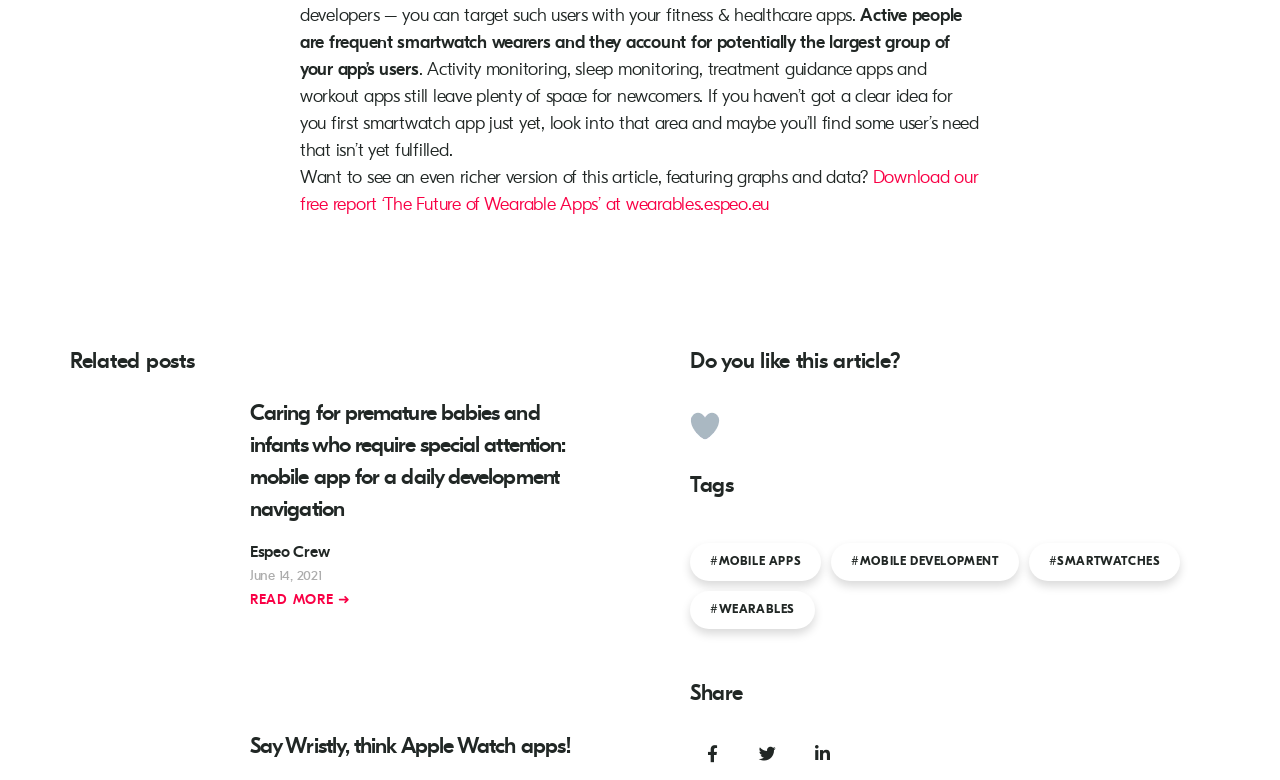Find the bounding box coordinates of the clickable region needed to perform the following instruction: "Like this article". The coordinates should be provided as four float numbers between 0 and 1, i.e., [left, top, right, bottom].

[0.539, 0.527, 0.562, 0.565]